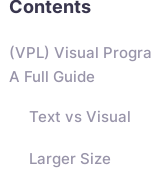Answer the question using only a single word or phrase: 
What is the purpose of the image in the content?

To encourage engagement